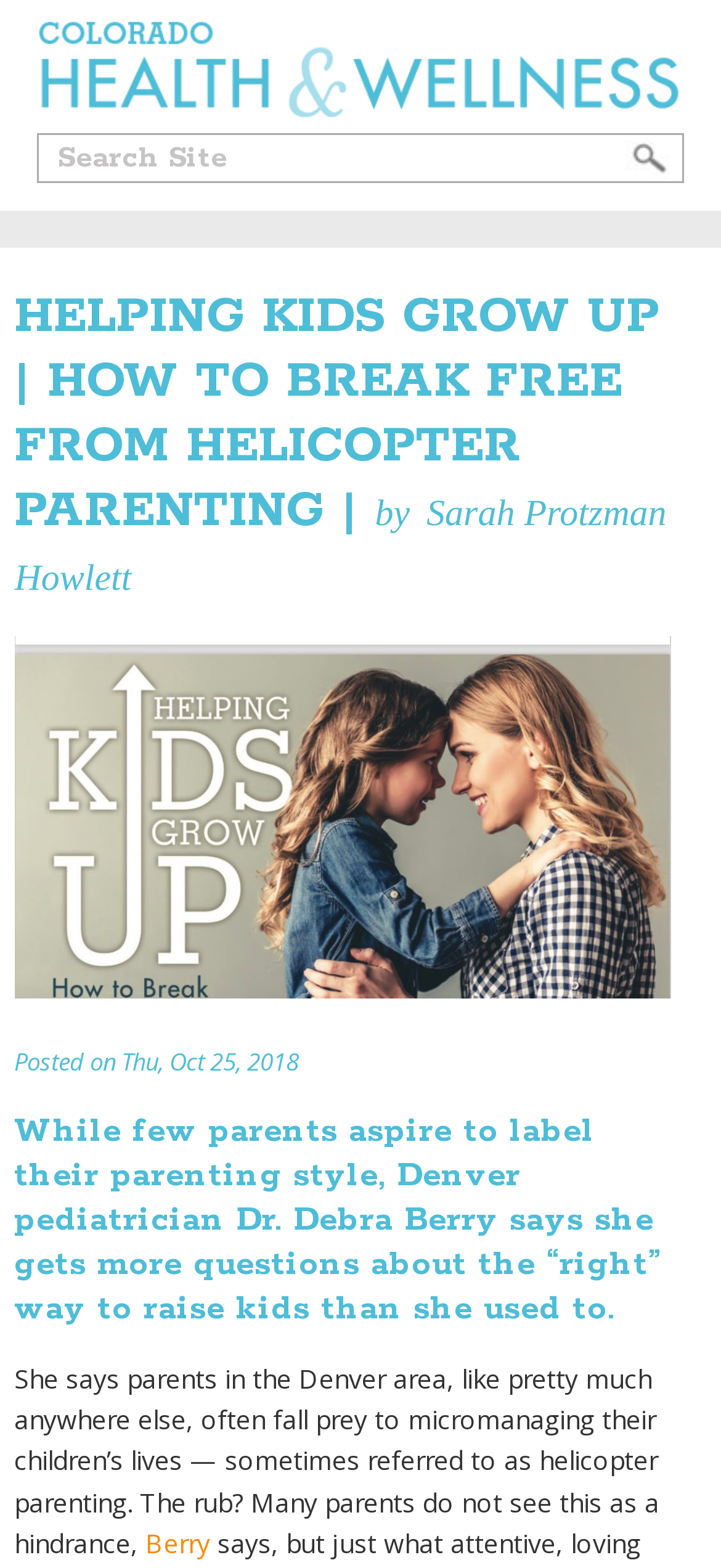What is the topic of the article?
Please craft a detailed and exhaustive response to the question.

The topic of the article is about helicopter parenting, which is mentioned in the heading of the webpage as 'HOW TO BREAK FREE FROM HELICOPTER PARENTING'. The article also discusses how parents in the Denver area often fall prey to micromanaging their children's lives, which is referred to as helicopter parenting.